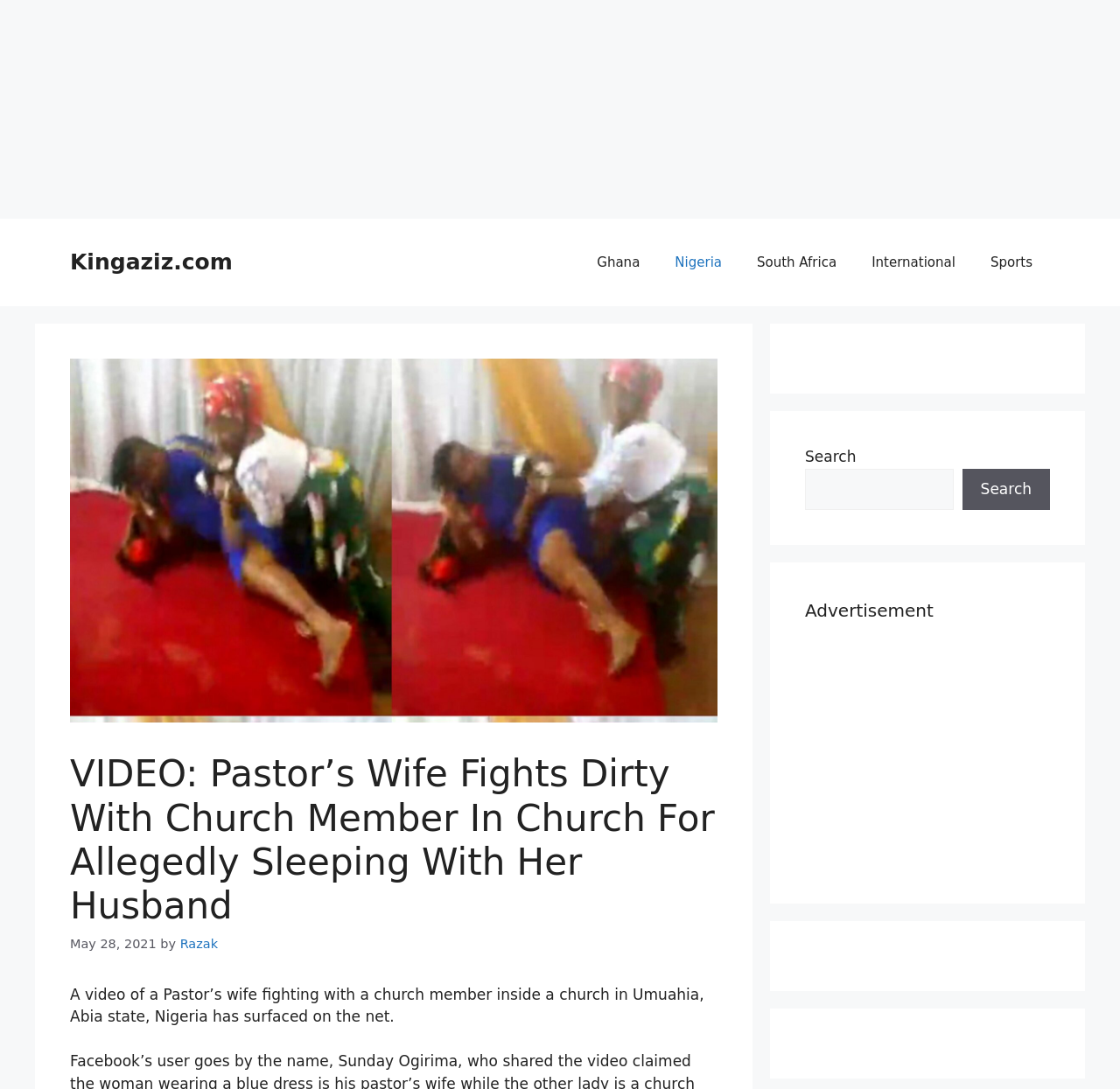Can you specify the bounding box coordinates for the region that should be clicked to fulfill this instruction: "Click on the Nigeria link".

[0.587, 0.217, 0.66, 0.265]